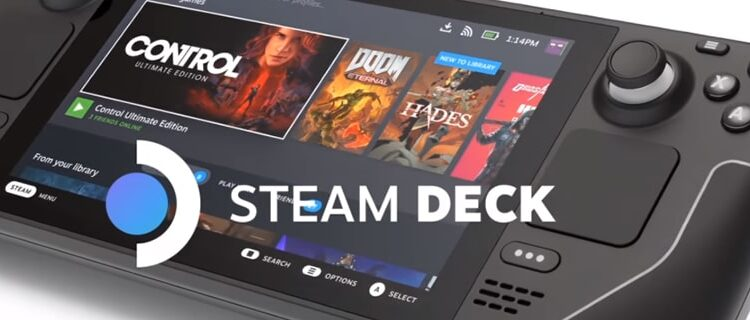Please provide a comprehensive answer to the question based on the screenshot: What type of experience does the Steam Deck provide?

The caption states that the Steam Deck is designed to provide a versatile gaming experience on the go, indicating that it offers a flexible and adaptable gaming experience for users.